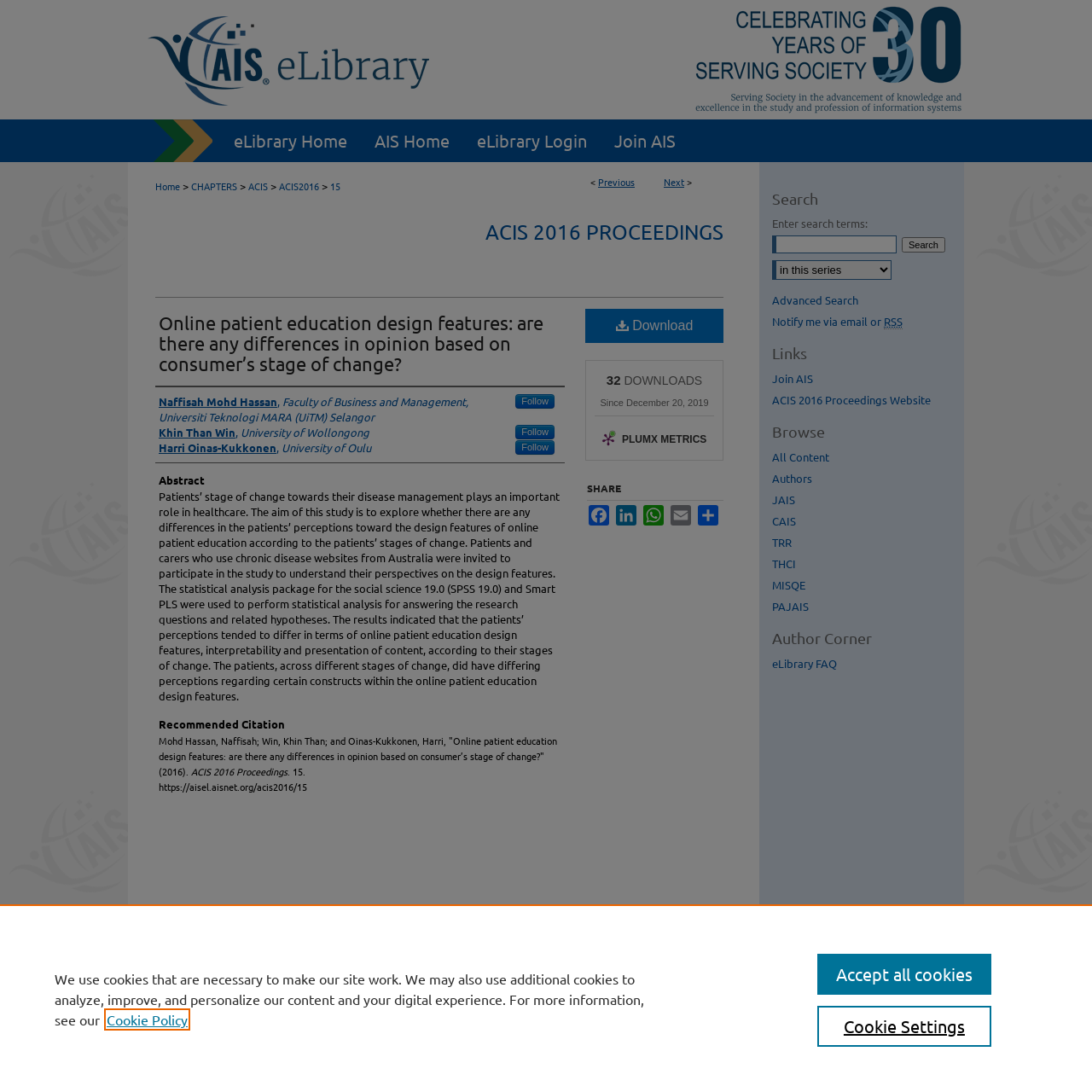Identify the bounding box coordinates for the region of the element that should be clicked to carry out the instruction: "Click on the 'Menu' link". The bounding box coordinates should be four float numbers between 0 and 1, i.e., [left, top, right, bottom].

[0.953, 0.0, 1.0, 0.039]